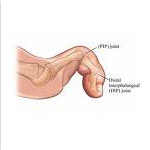Which toes are commonly affected by hammertoes?
Look at the image and provide a detailed response to the question.

The caption explicitly states that hammertoes generally affect the second, third, or fourth toes, which is evident from the image.